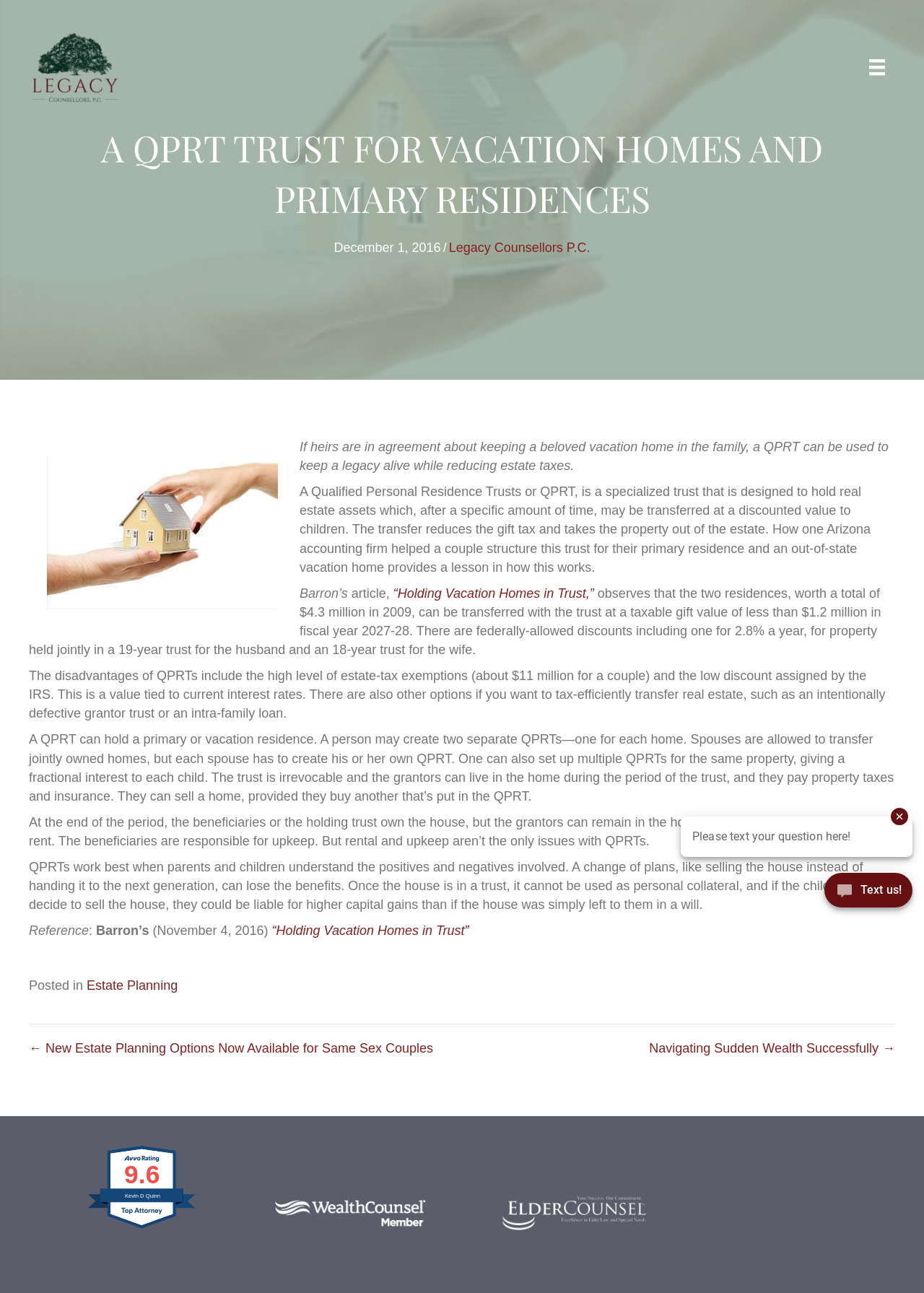What happens to the house at the end of the trust period?
Give a detailed response to the question by analyzing the screenshot.

At the end of the period, the beneficiaries or the holding trust own the house, but the grantors can remain in the house as long as they pay fair-market rent. The beneficiaries are responsible for upkeep.